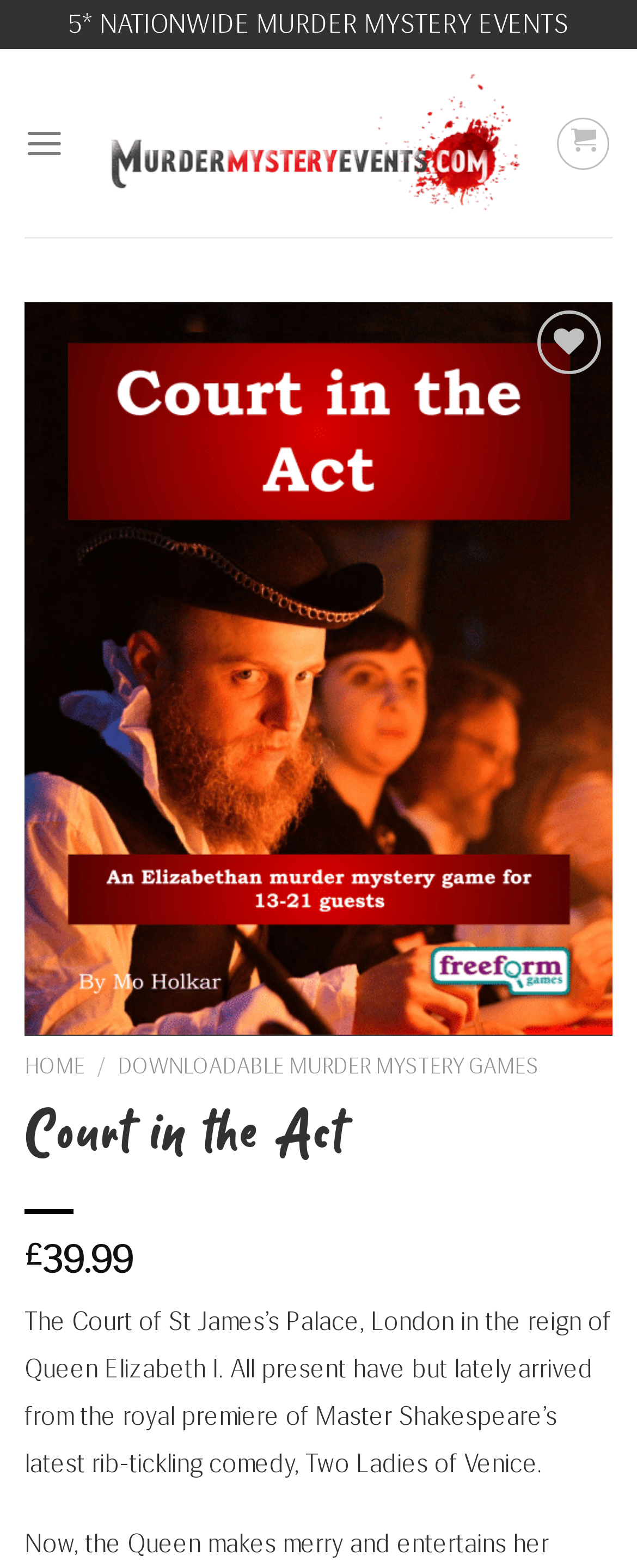Identify the bounding box coordinates for the UI element described as: "Home".

[0.038, 0.672, 0.133, 0.688]